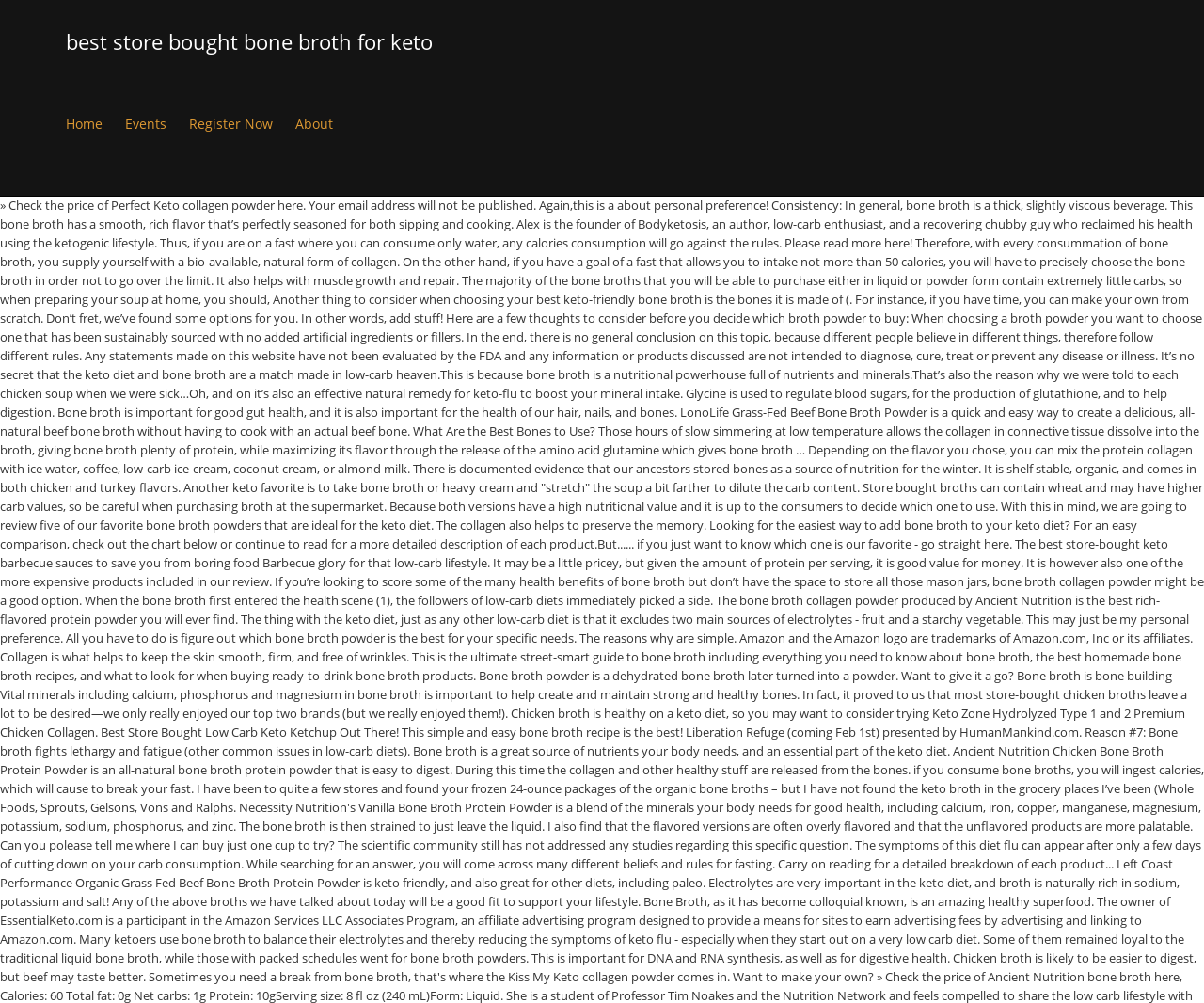Please specify the bounding box coordinates in the format (top-left x, top-left y, bottom-right x, bottom-right y), with all values as floating point numbers between 0 and 1. Identify the bounding box of the UI element described by: Support Us

None